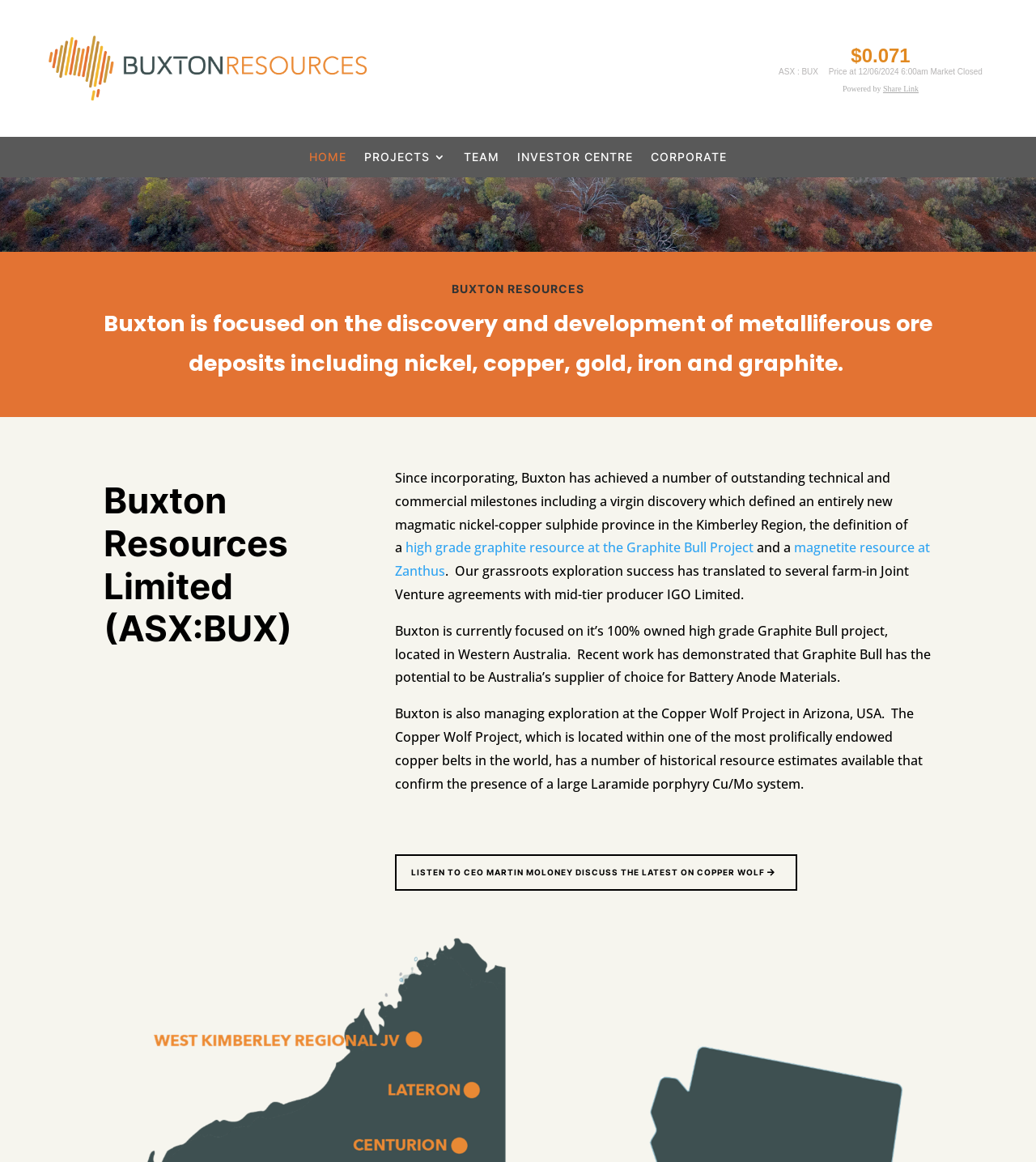Please identify the bounding box coordinates of the region to click in order to complete the task: "Click the 'Caps of KB 2024 Logo.png' link". The coordinates must be four float numbers between 0 and 1, specified as [left, top, right, bottom].

None